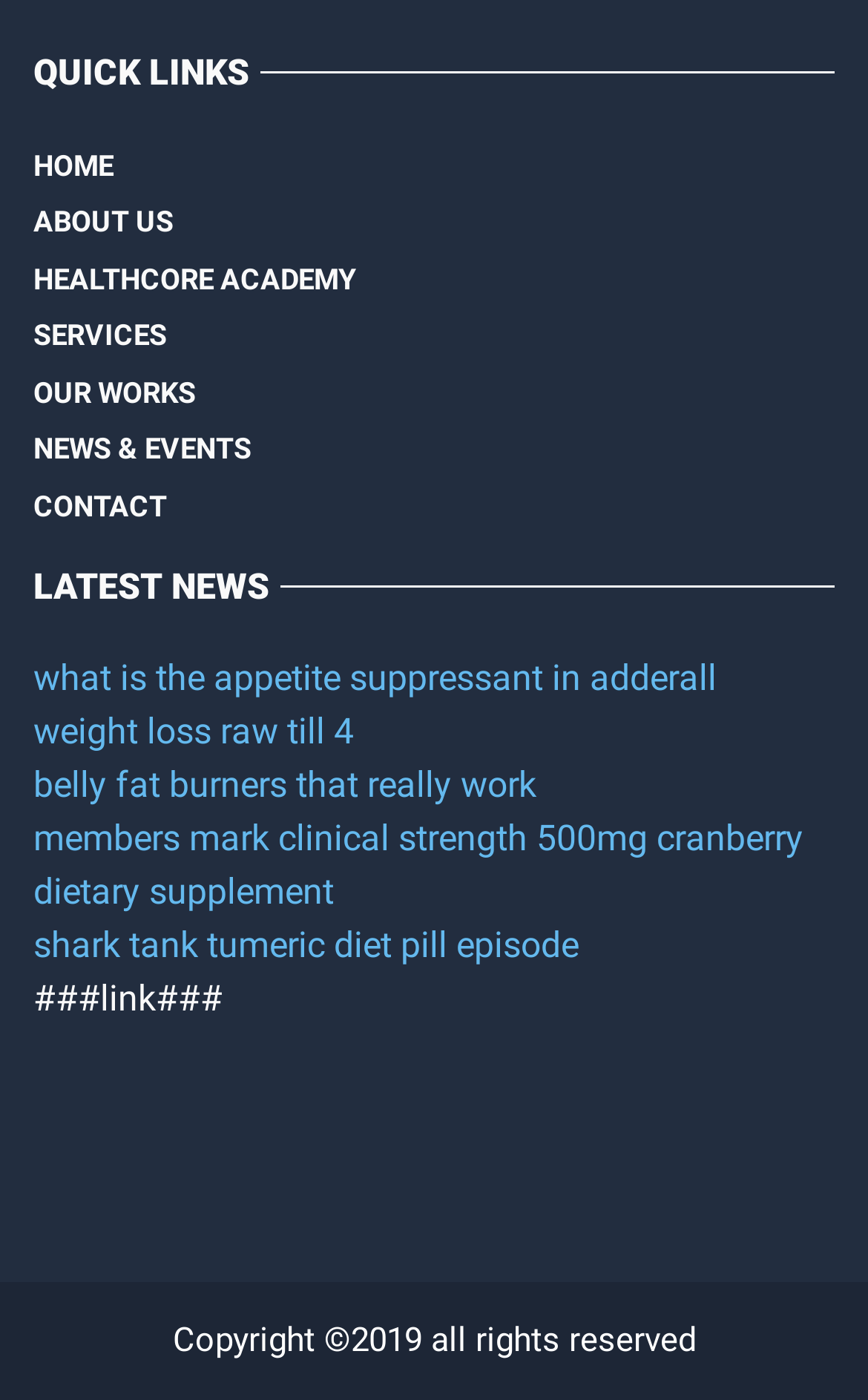Please identify the bounding box coordinates of the clickable element to fulfill the following instruction: "go to CONTACT". The coordinates should be four float numbers between 0 and 1, i.e., [left, top, right, bottom].

[0.038, 0.341, 0.192, 0.382]